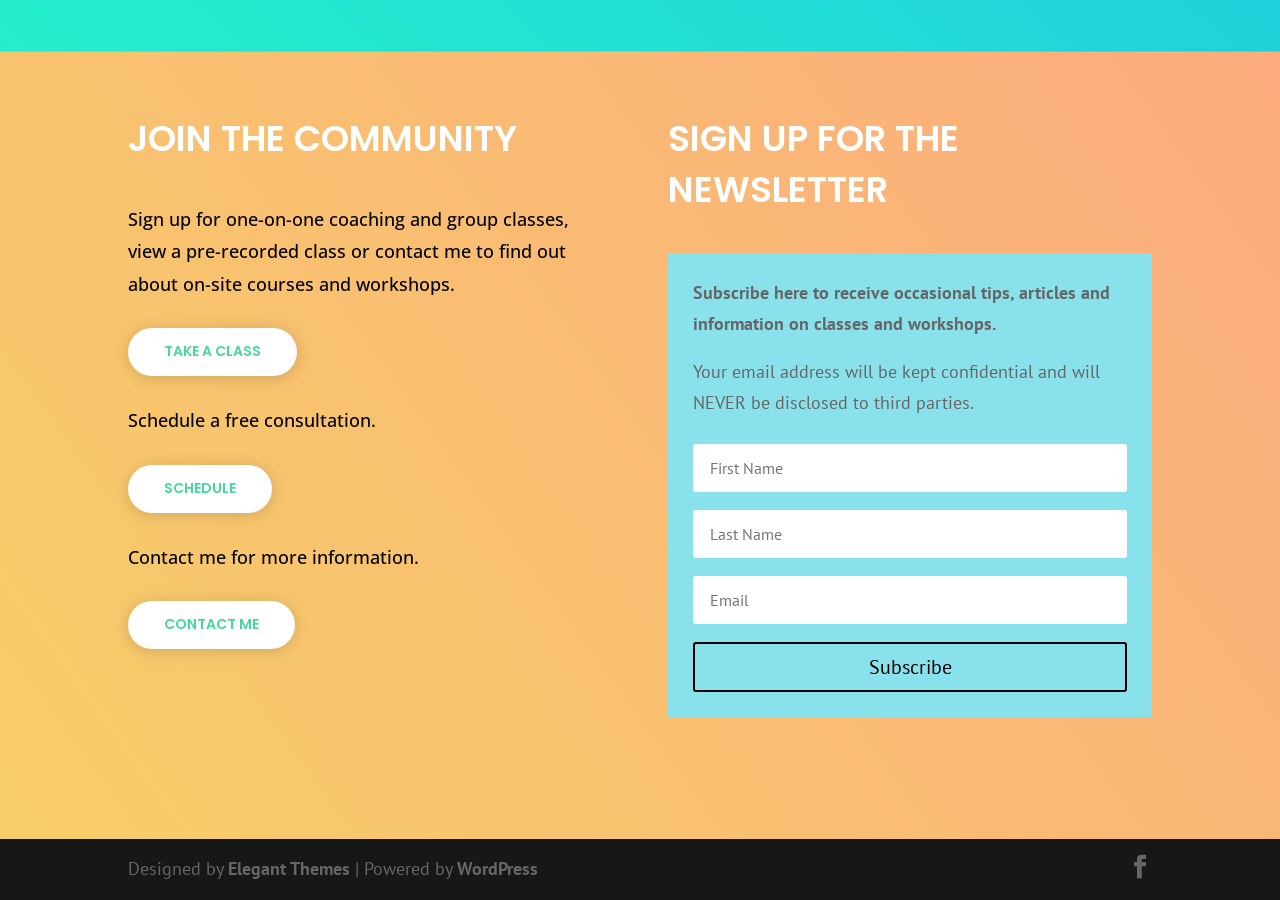Answer in one word or a short phrase: 
How many textboxes are available for newsletter subscription?

3